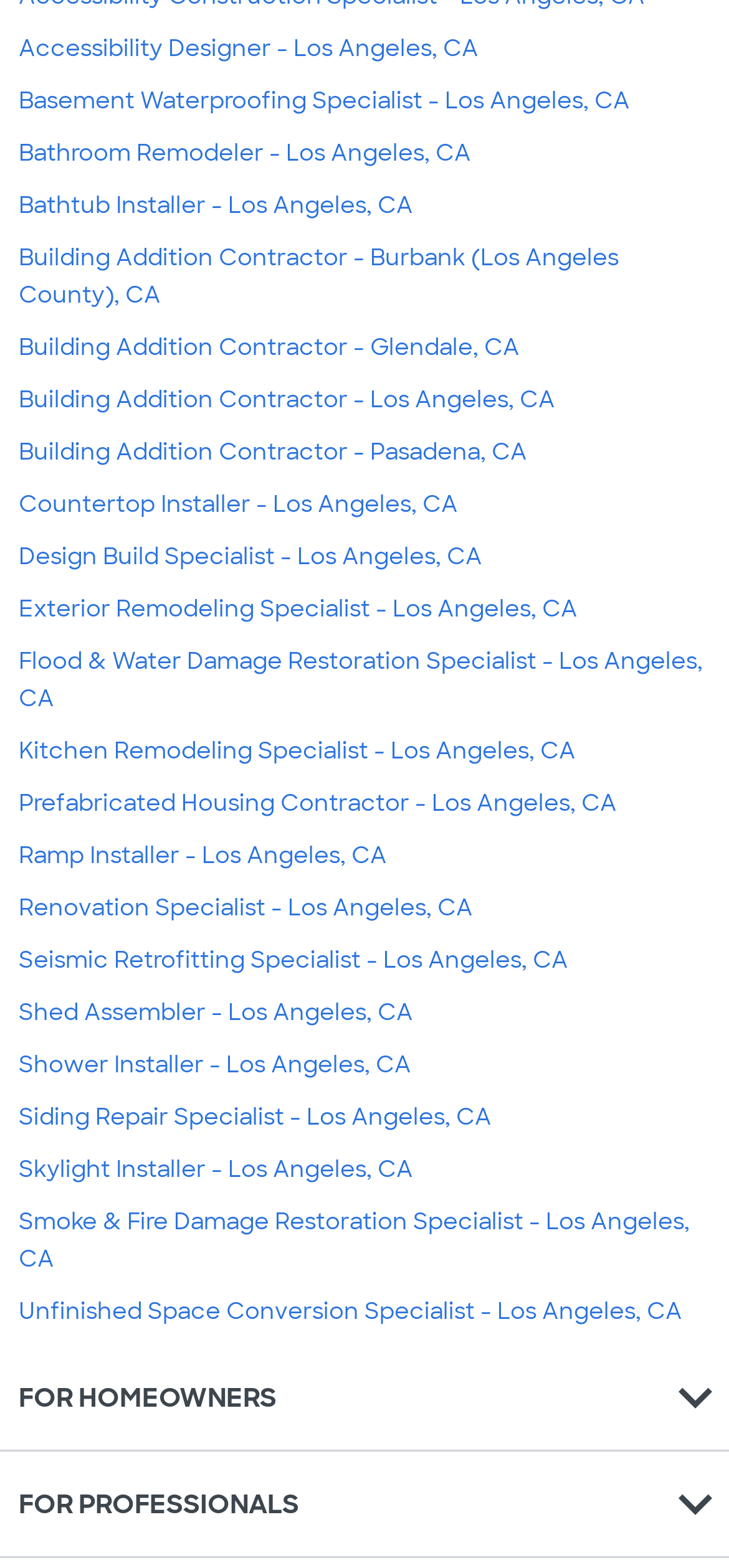Analyze the image and deliver a detailed answer to the question: What is the profession of 'Accessibility Designer'?

Based on the link 'Accessibility Designer - Los Angeles, CA' on the webpage, it can be inferred that the profession of 'Accessibility Designer' is located in Los Angeles, CA.